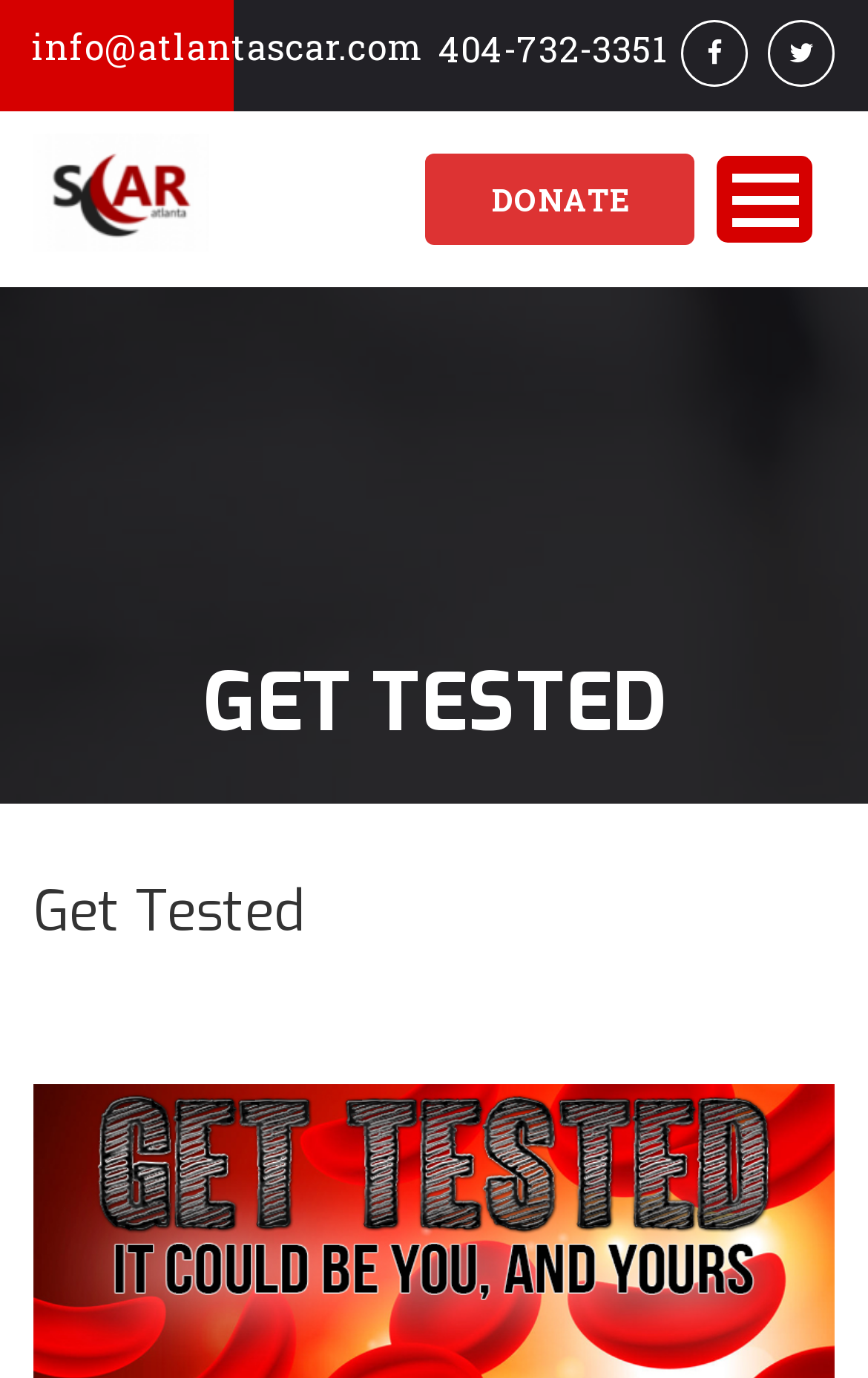Provide a comprehensive description of the webpage.

The webpage is about Atlanta SCAR, an organization focused on getting people tested. At the top left, there is a contact email "info@atlantascar.com" and a phone number "404-732-3351" next to it. Below these, there is an empty link. 

On the top right, there is an "OPEN MENU" button. Below it, there is a vertical menu with 8 items: "Home", "About Us" with an icon, "Gallery", "Events", "Volunteers", "News", "Shop", and "Contact Us". 

In the middle of the page, there is a prominent heading "GET TESTED" and a smaller heading "Get Tested" below it. 

Additionally, there is a "DONATE" link at the top right, near the "OPEN MENU" button.